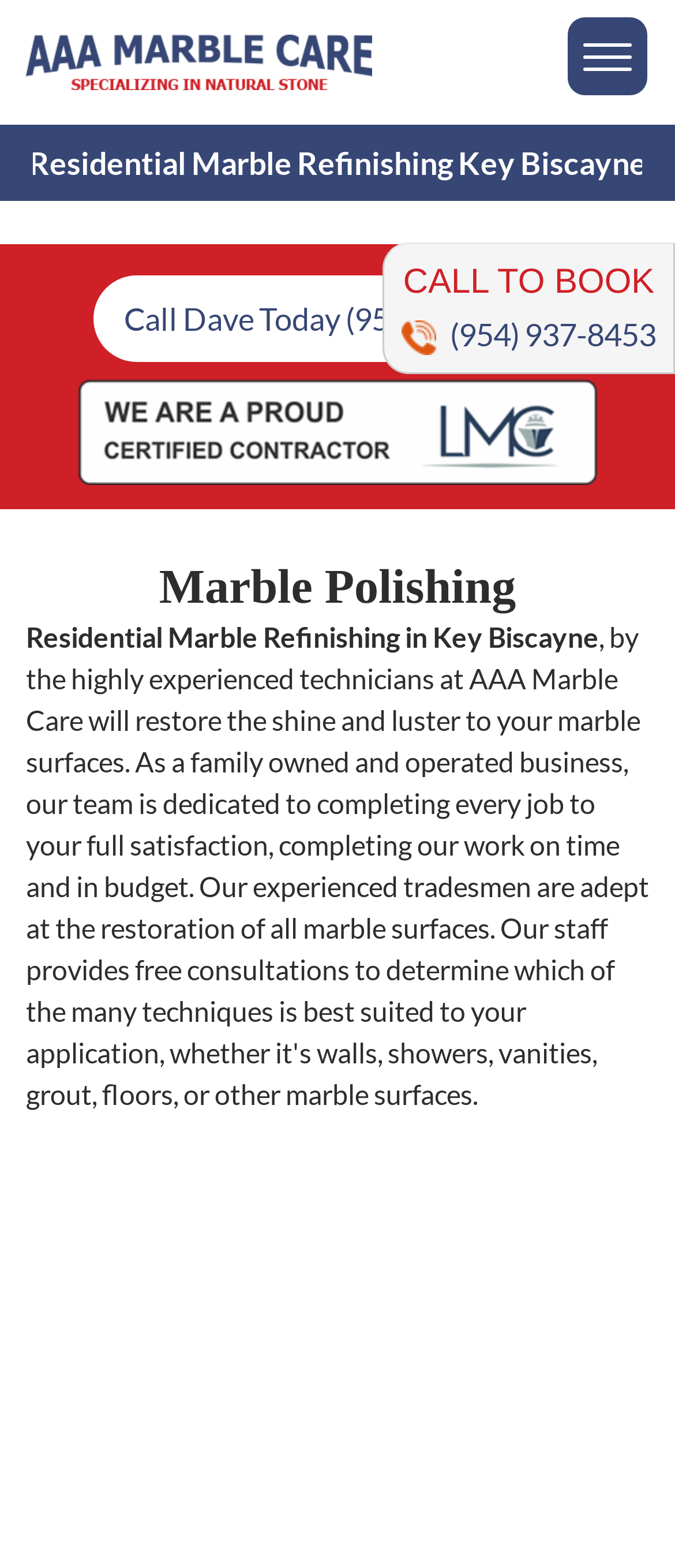Determine the main heading of the webpage and generate its text.

Residential Marble Refinishing Key Biscayne